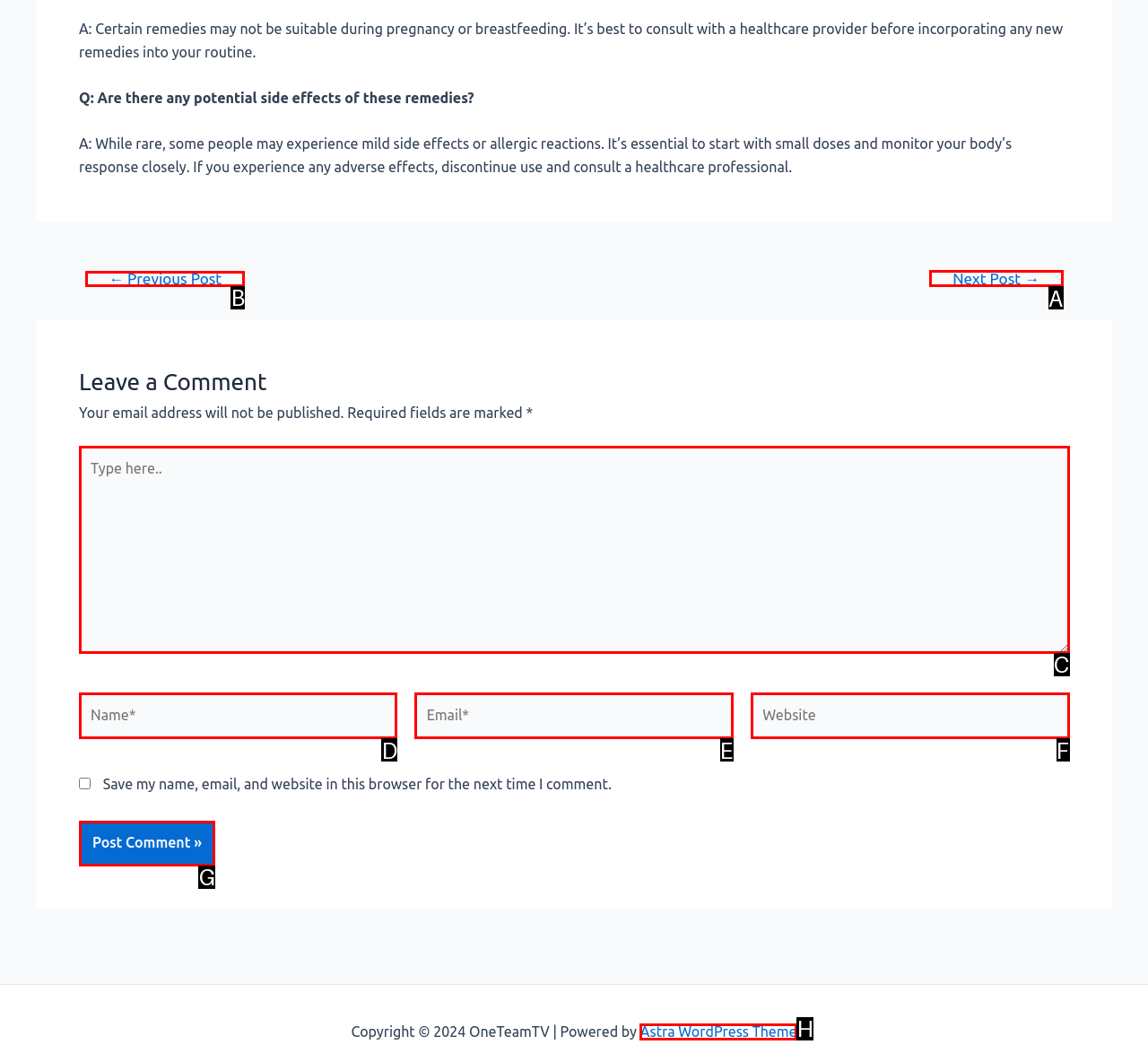To complete the instruction: Click the 'Next Post →' link, which HTML element should be clicked?
Respond with the option's letter from the provided choices.

A